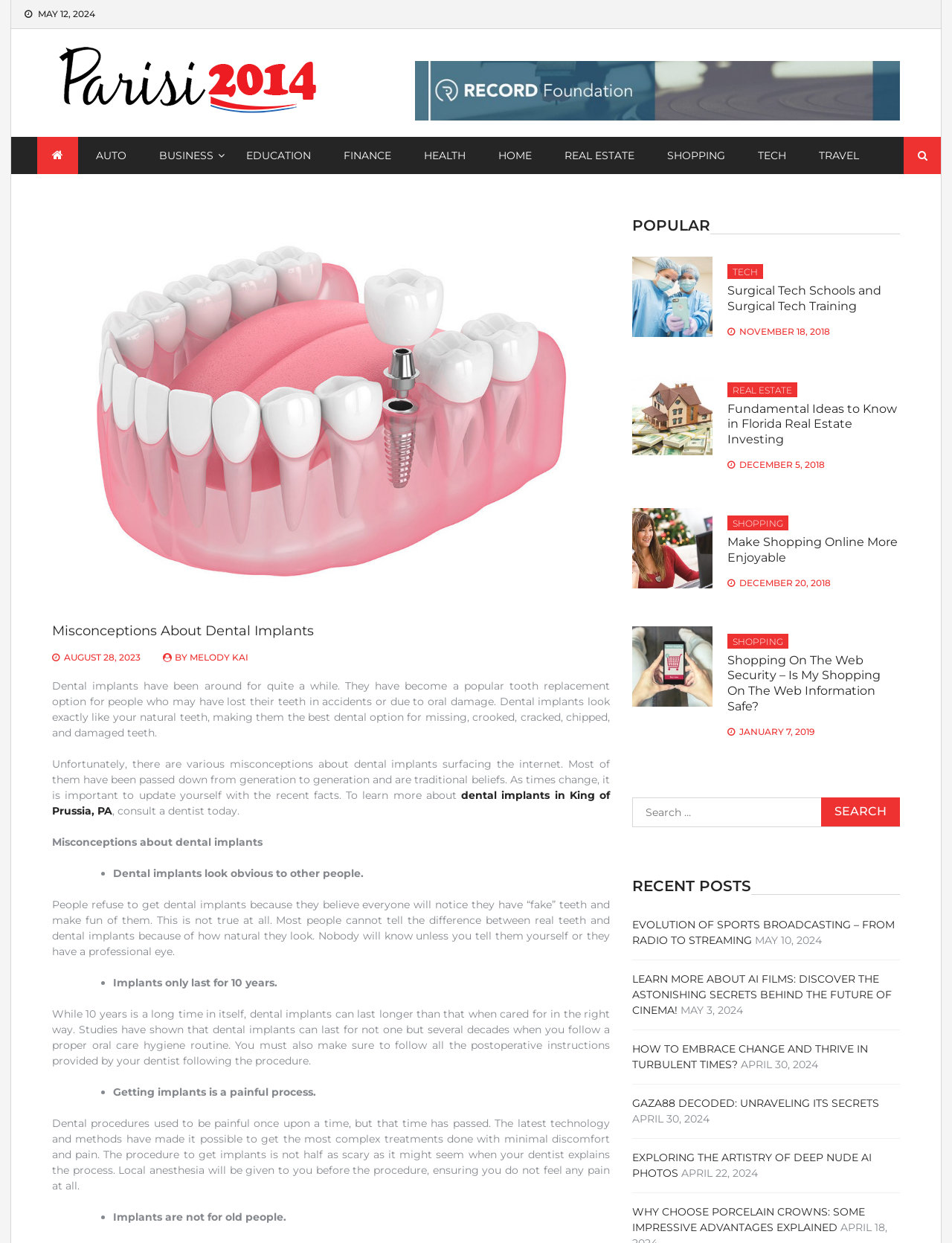What is the author of the article 'Misconceptions About Dental Implants'?
From the image, respond with a single word or phrase.

MELODY KAI